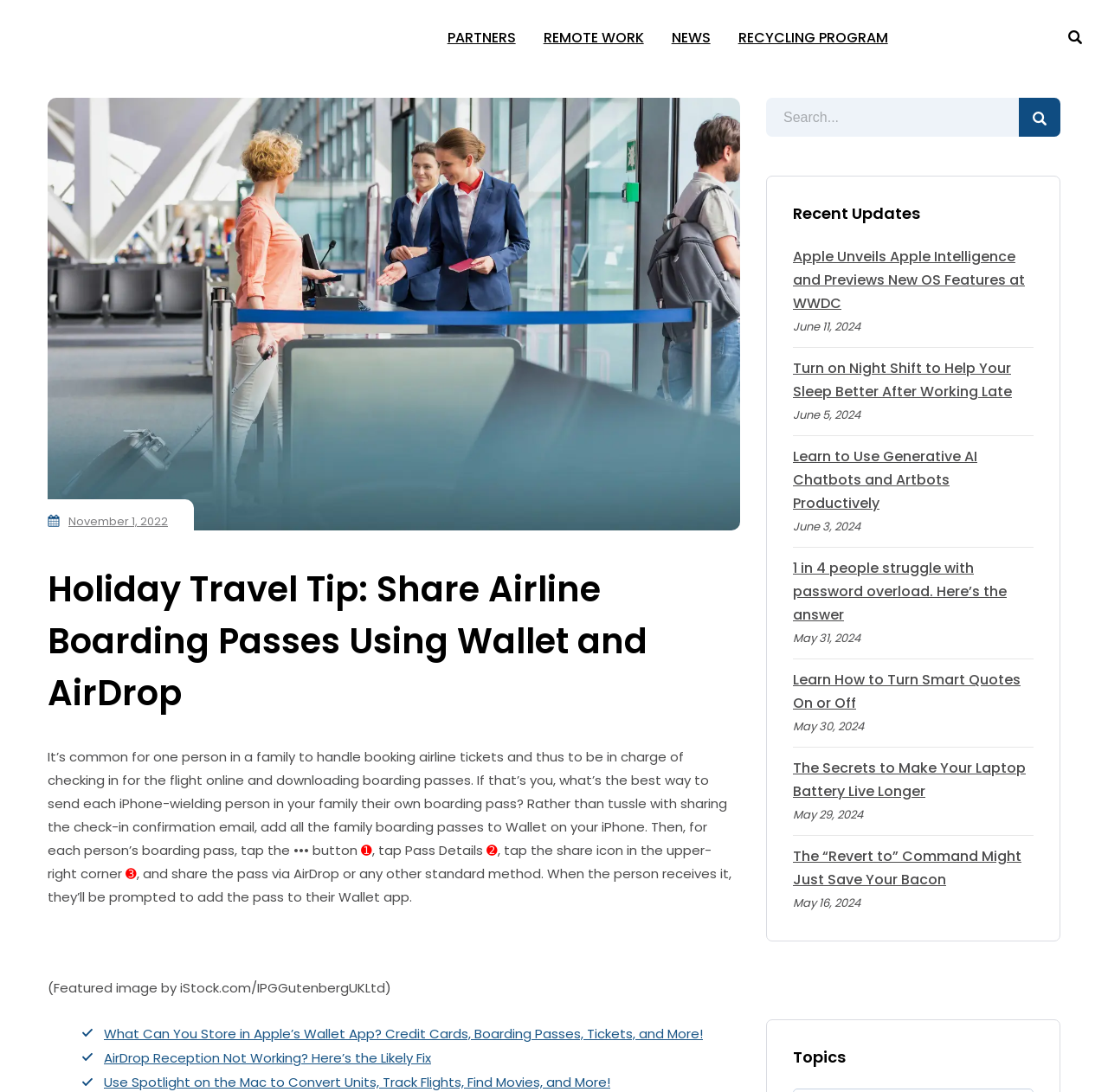Determine the bounding box coordinates of the area to click in order to meet this instruction: "Click on 'PARTNERS'".

[0.391, 0.0, 0.478, 0.066]